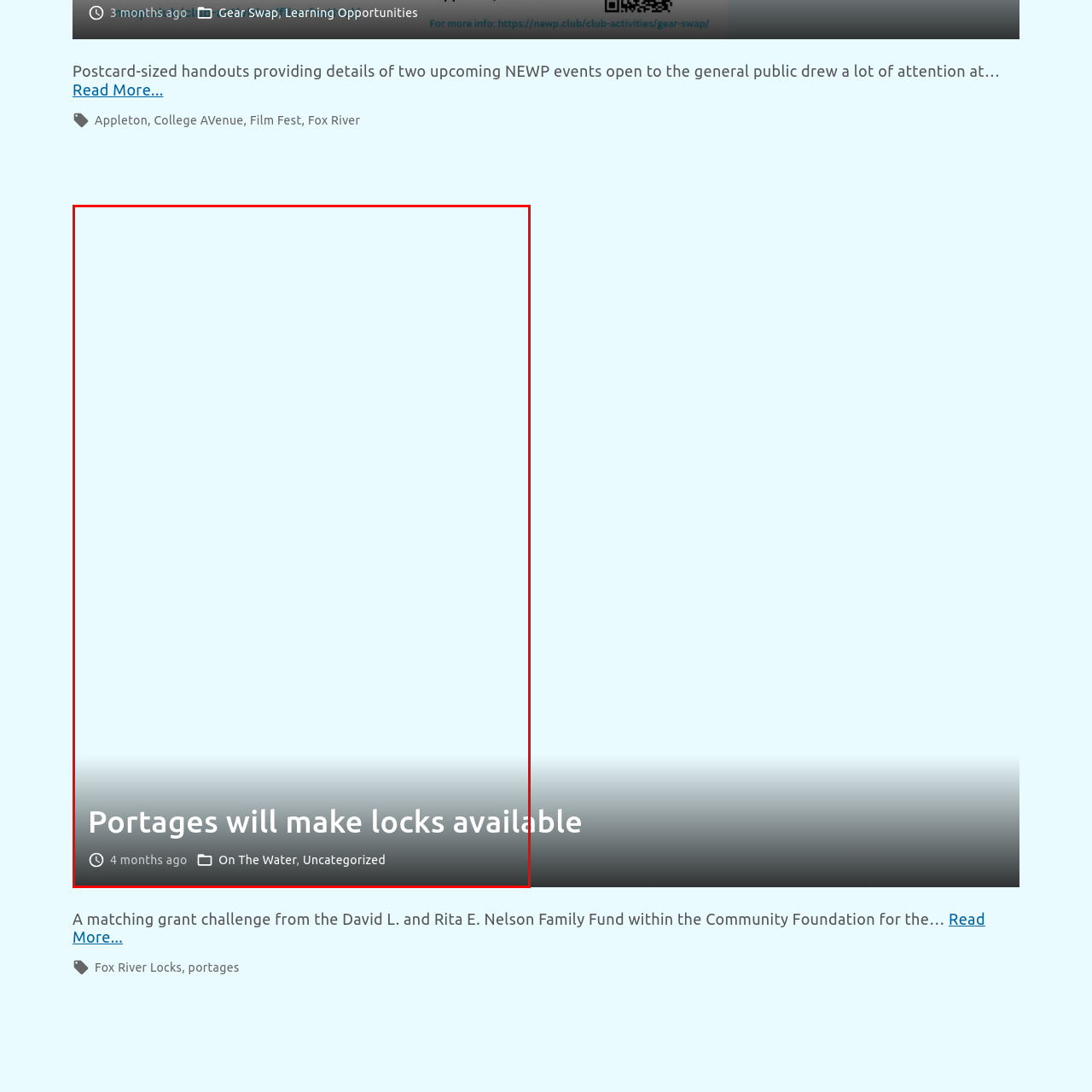Look closely at the image within the red bounding box, What is the main topic of the article? Respond with a single word or short phrase.

Portage systems